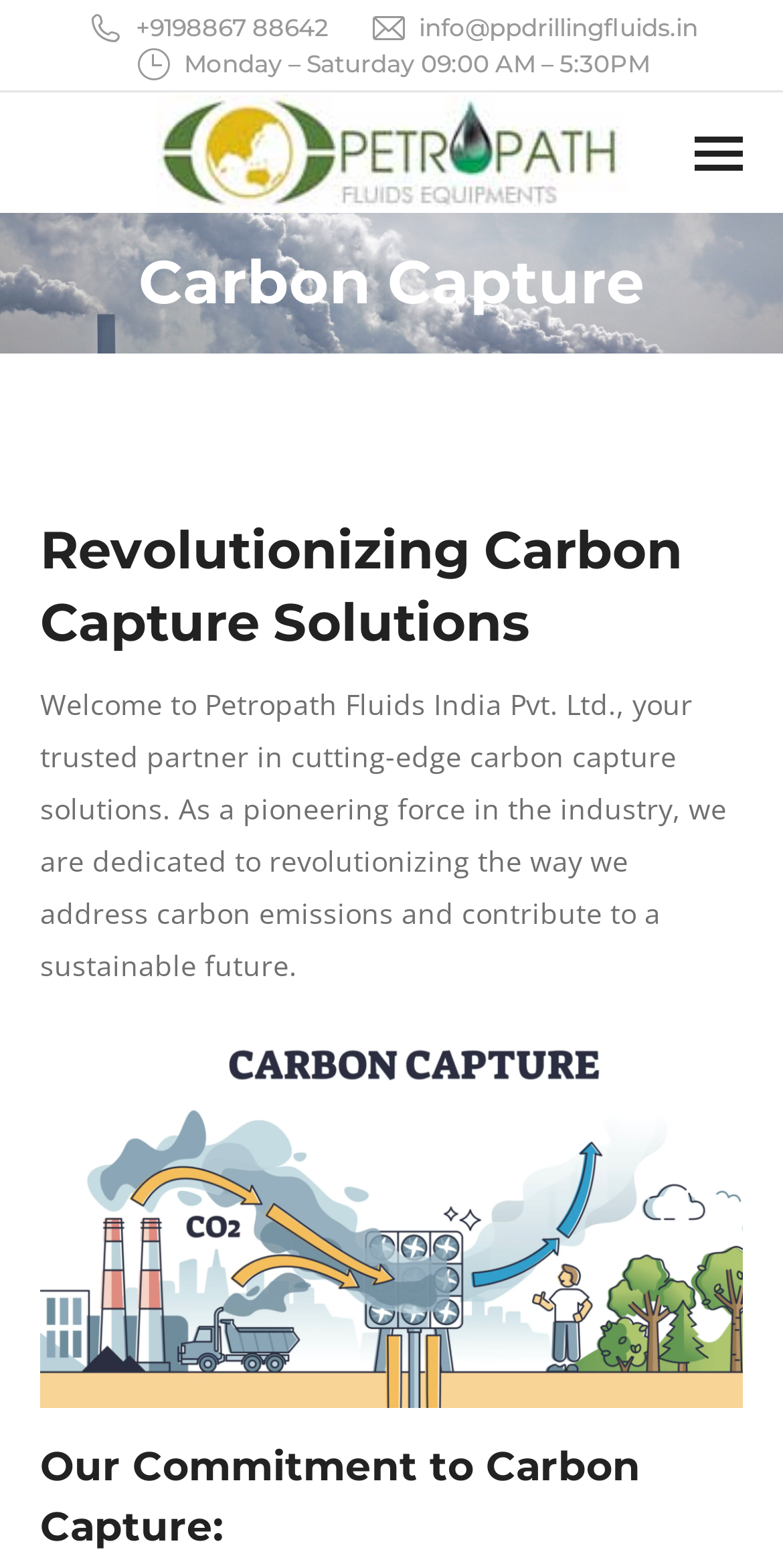Using the image as a reference, answer the following question in as much detail as possible:
What is the topic of the main image on the webpage?

The main image on the webpage is an image element with coordinates [0.051, 0.646, 0.949, 0.898]. The image is described as 'Carbon Capture Solutions', indicating that it is related to the company's carbon capture solutions.